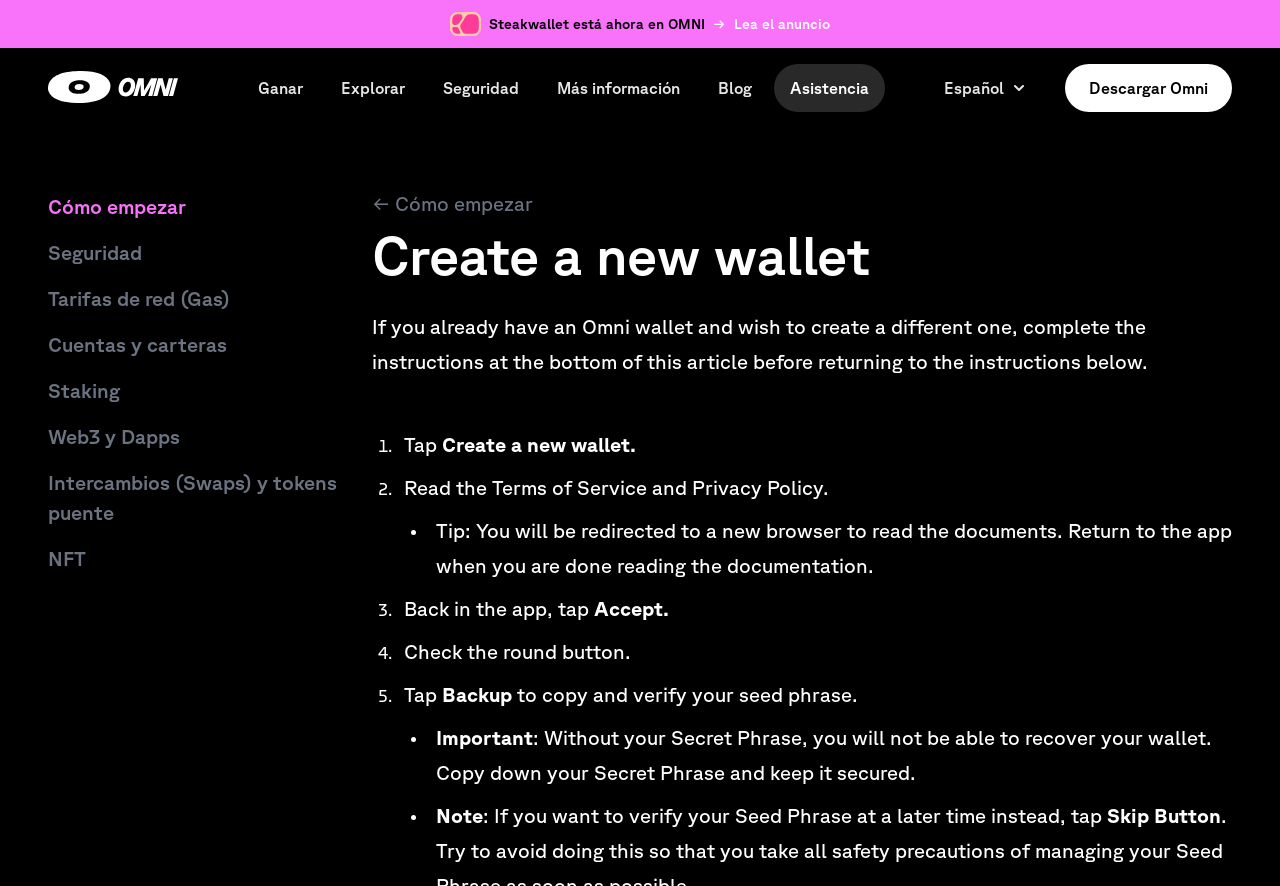Give a one-word or short-phrase answer to the following question: 
How many links are there in the top navigation menu?

6